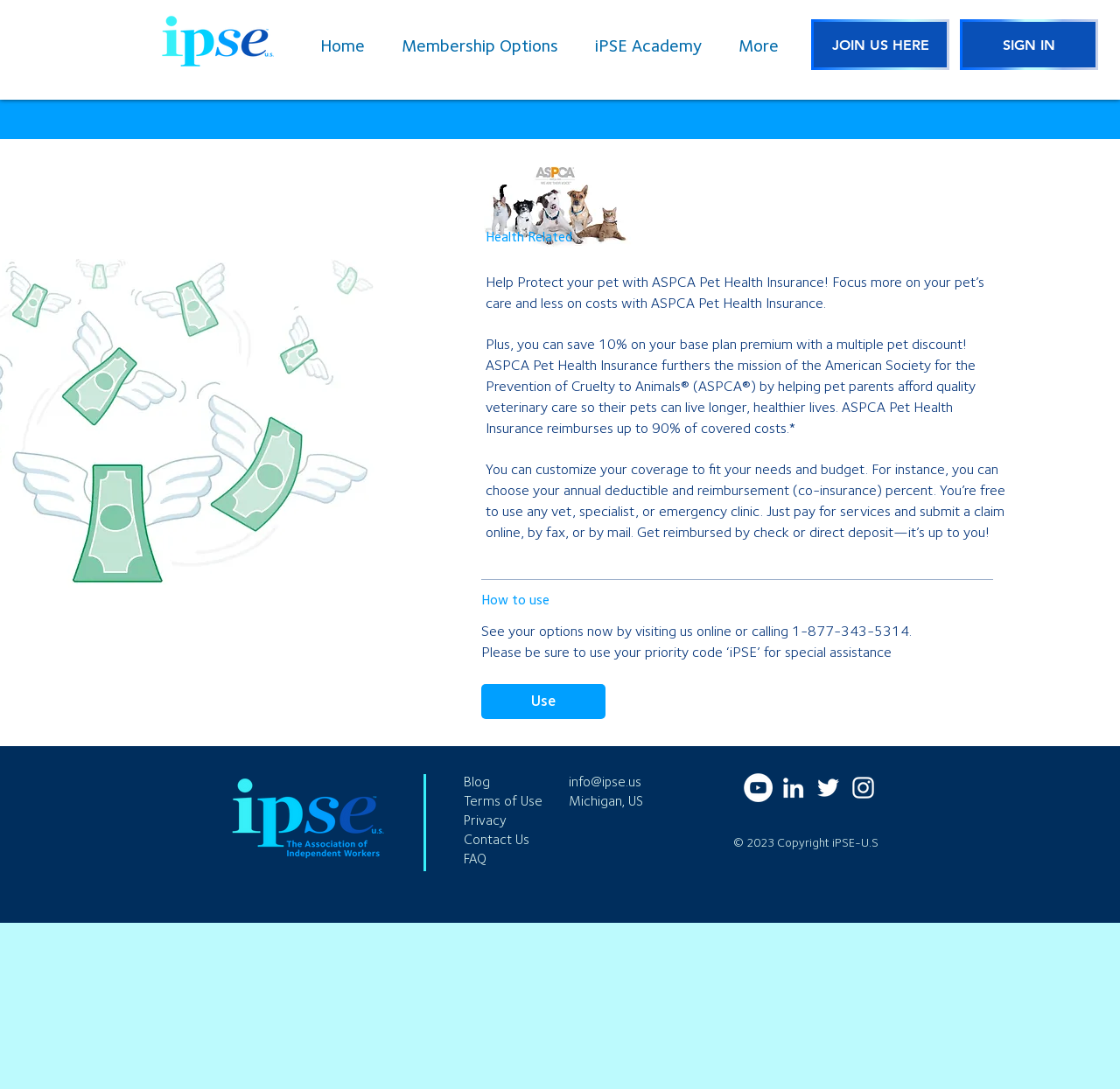Specify the bounding box coordinates of the area to click in order to execute this command: 'Visit the 'Home' page'. The coordinates should consist of four float numbers ranging from 0 to 1, and should be formatted as [left, top, right, bottom].

[0.274, 0.026, 0.347, 0.058]